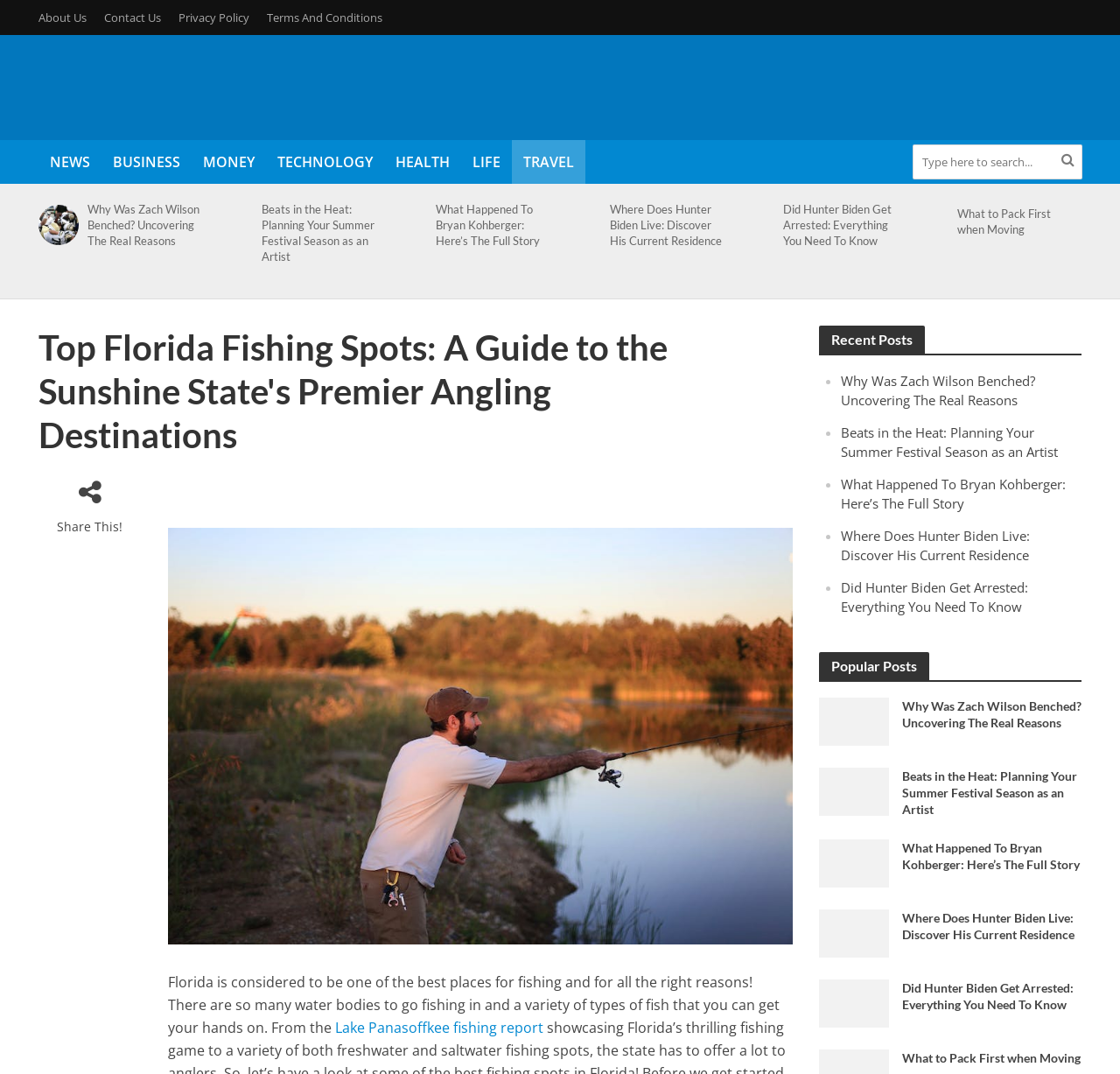What is the text above the search bar?
Please describe in detail the information shown in the image to answer the question.

I looked at the search bar and found the text above it, which is 'Type here to search...'. This text is located at the top right of the webpage, and its bounding box coordinates are [0.814, 0.134, 0.966, 0.167].